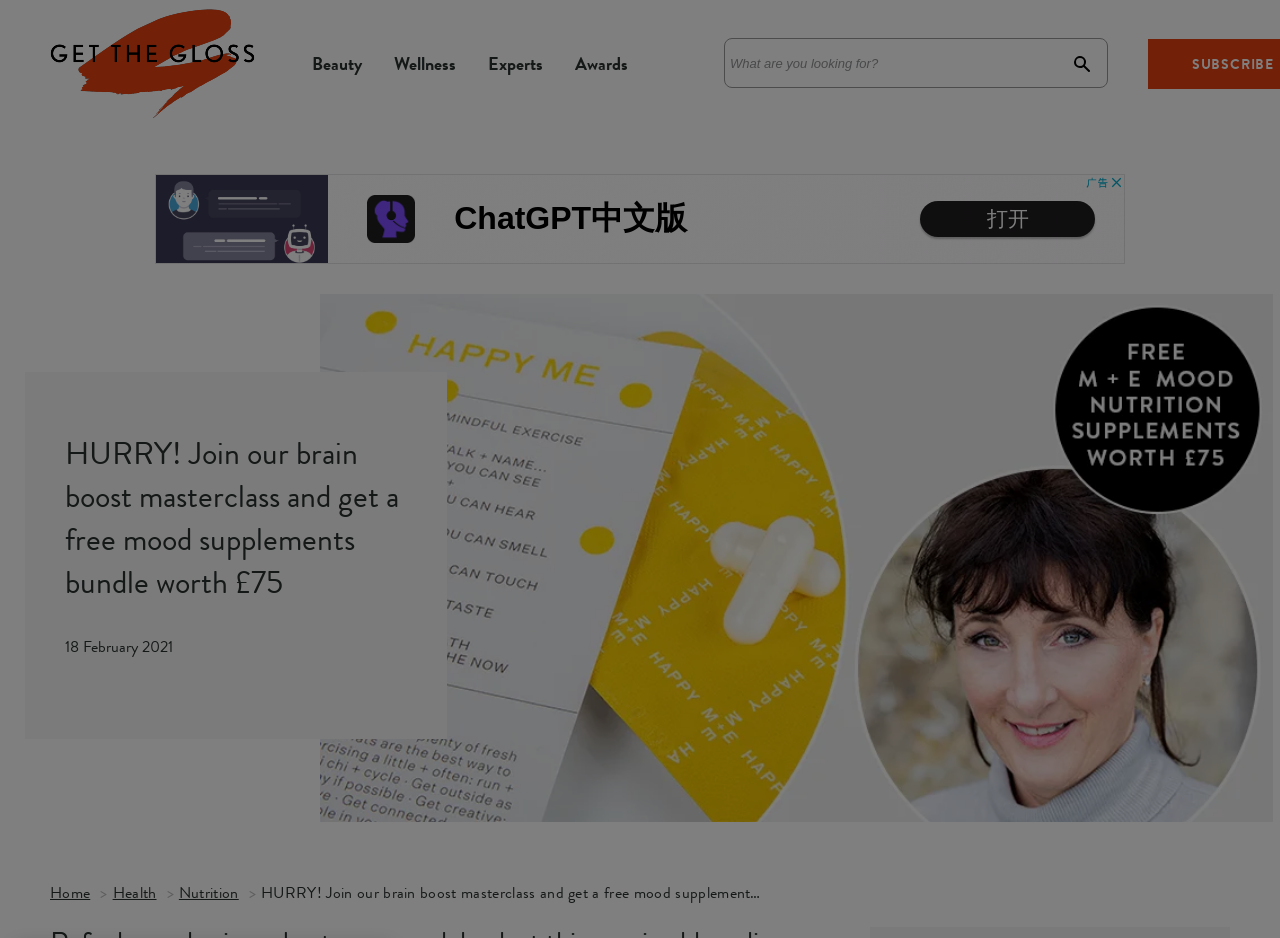Please mark the bounding box coordinates of the area that should be clicked to carry out the instruction: "Click on the 'Beauty' link".

[0.244, 0.054, 0.283, 0.083]